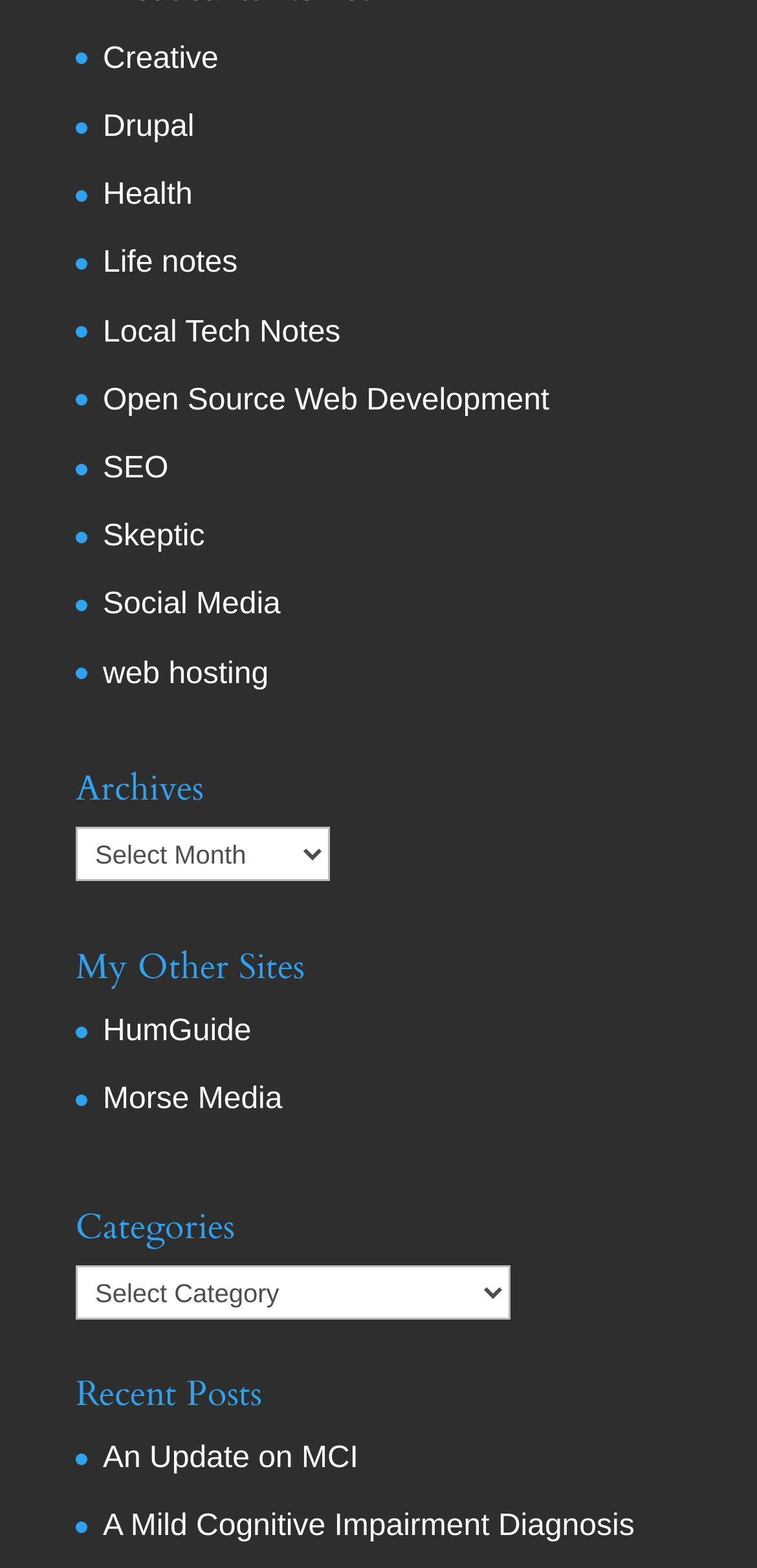Determine the bounding box coordinates for the clickable element required to fulfill the instruction: "visit HumGuide site". Provide the coordinates as four float numbers between 0 and 1, i.e., [left, top, right, bottom].

[0.136, 0.648, 0.332, 0.669]